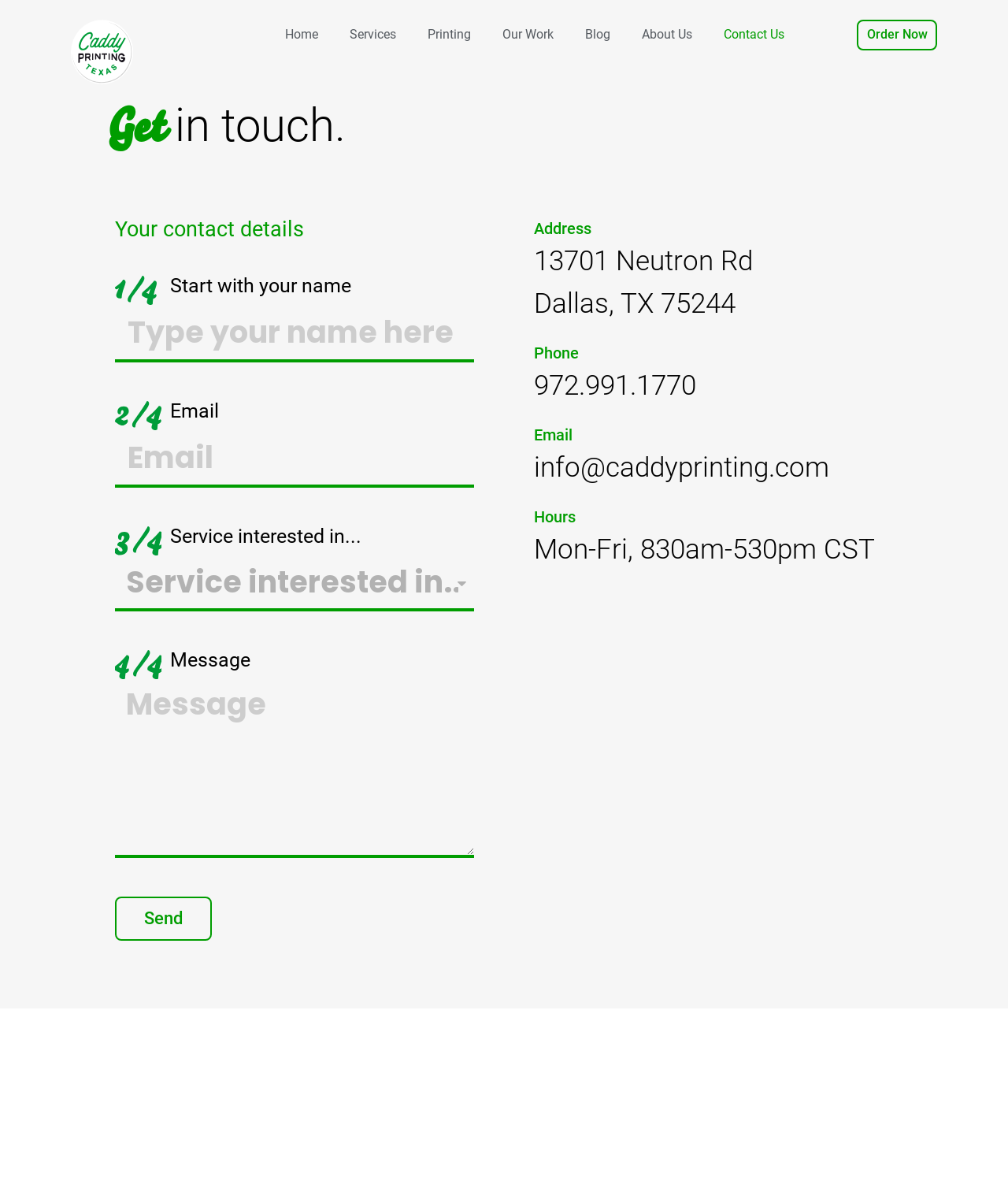Respond to the question with just a single word or phrase: 
What types of printing services does the company offer?

Digital banner printing, Magnets packaging, etc.